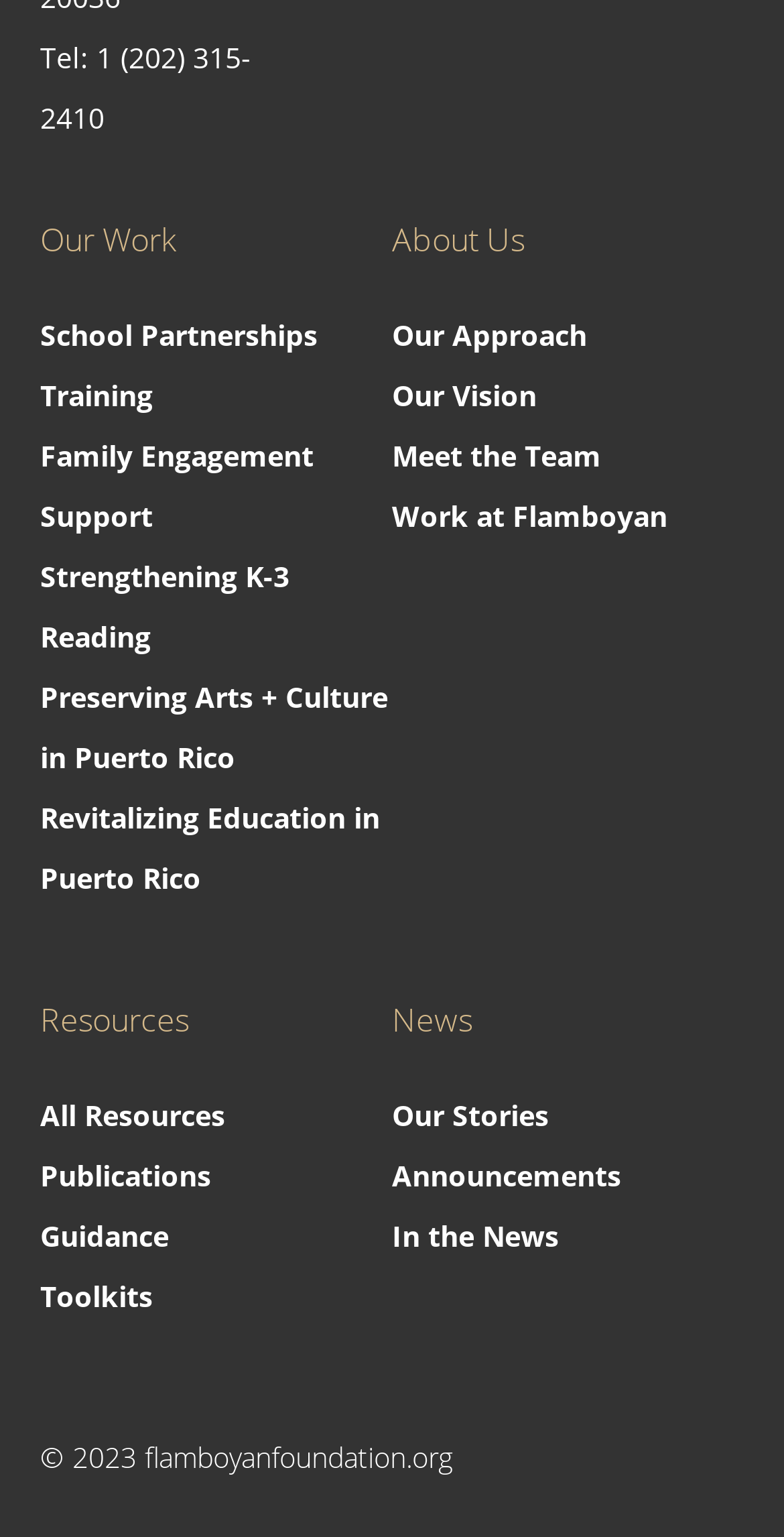Provide a one-word or one-phrase answer to the question:
How many links are under the 'Our Work' category?

5